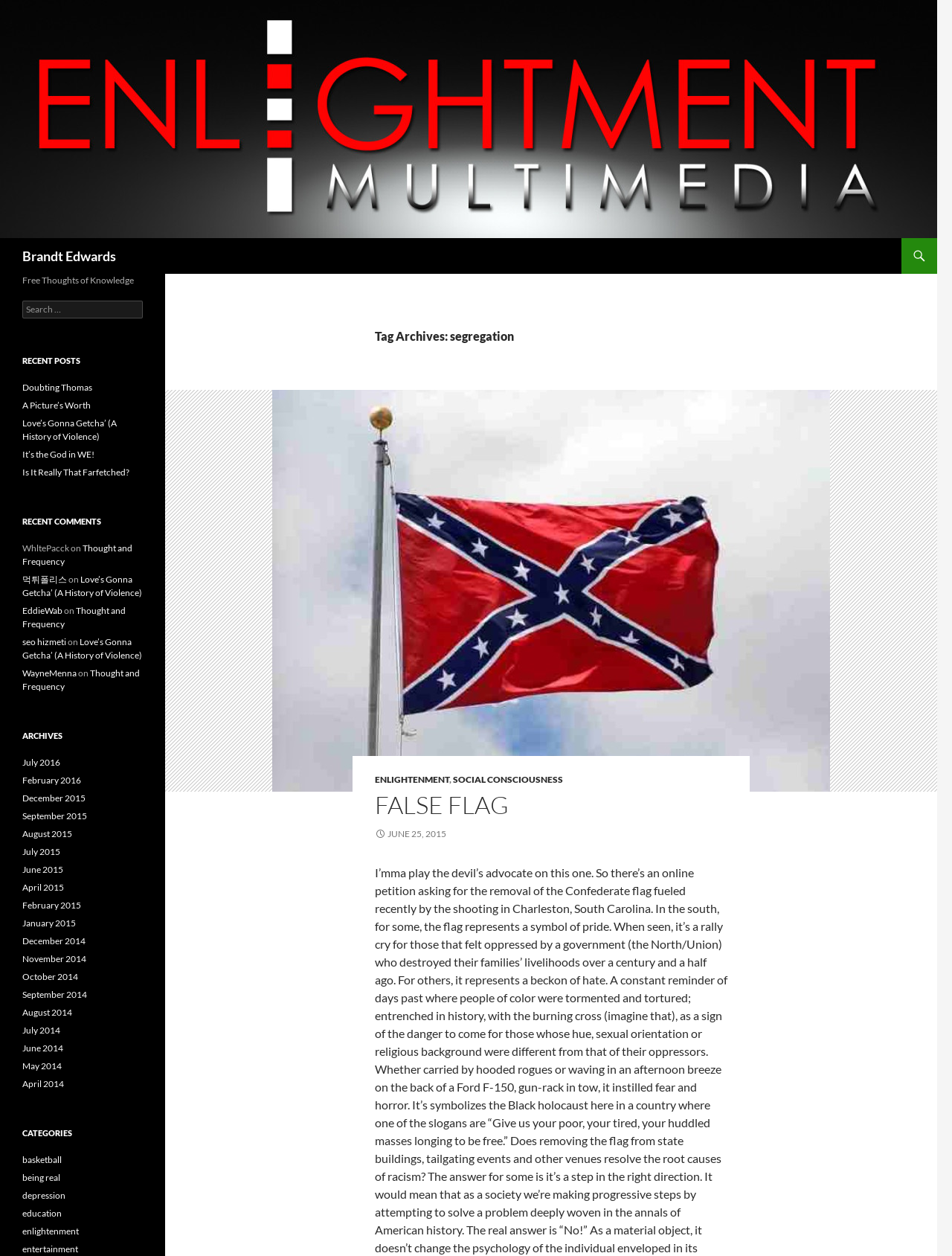Pinpoint the bounding box coordinates of the area that must be clicked to complete this instruction: "Search for something".

[0.023, 0.239, 0.15, 0.254]